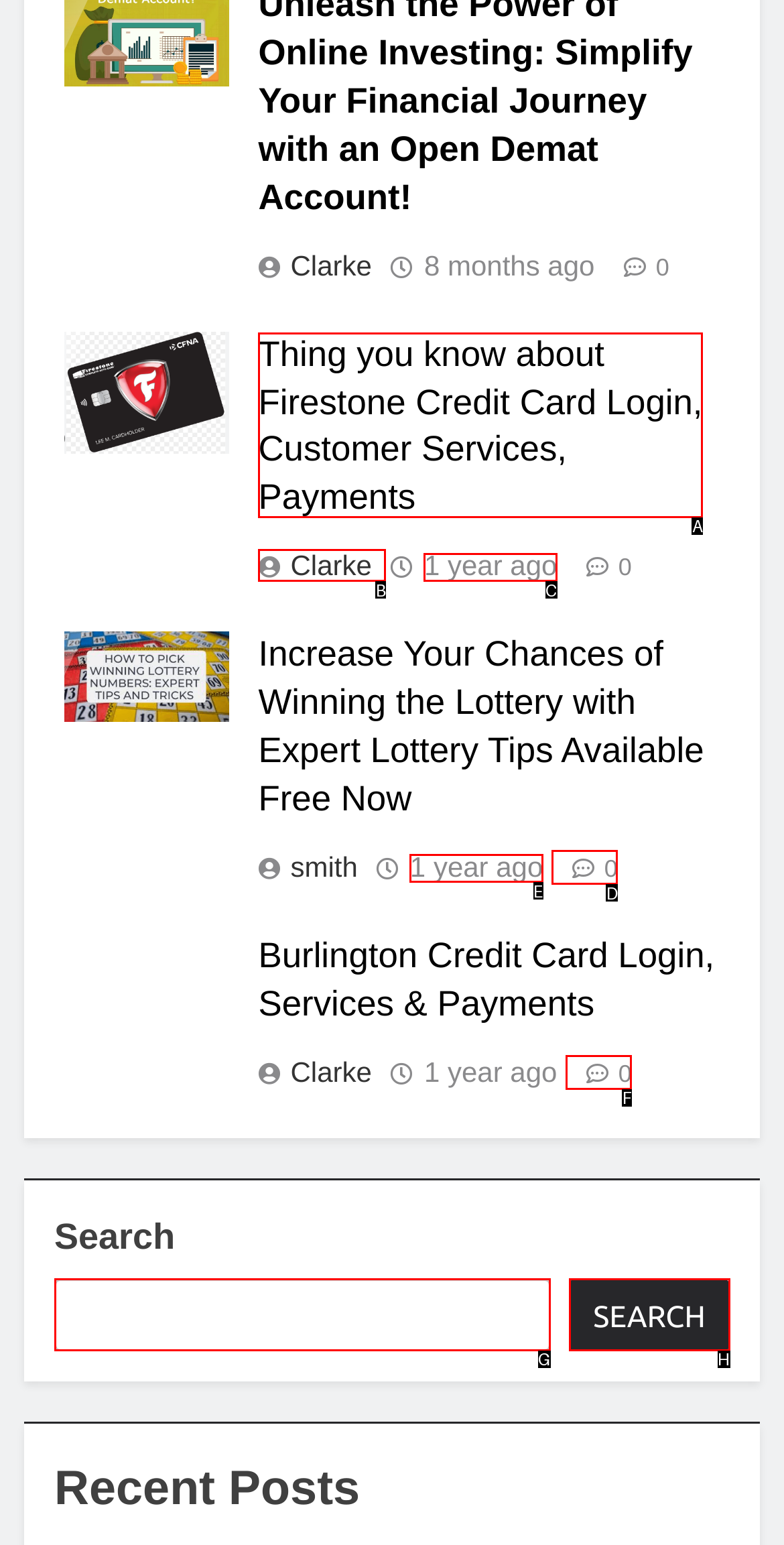Please provide the letter of the UI element that best fits the following description: Vilem Flusser
Respond with the letter from the given choices only.

None